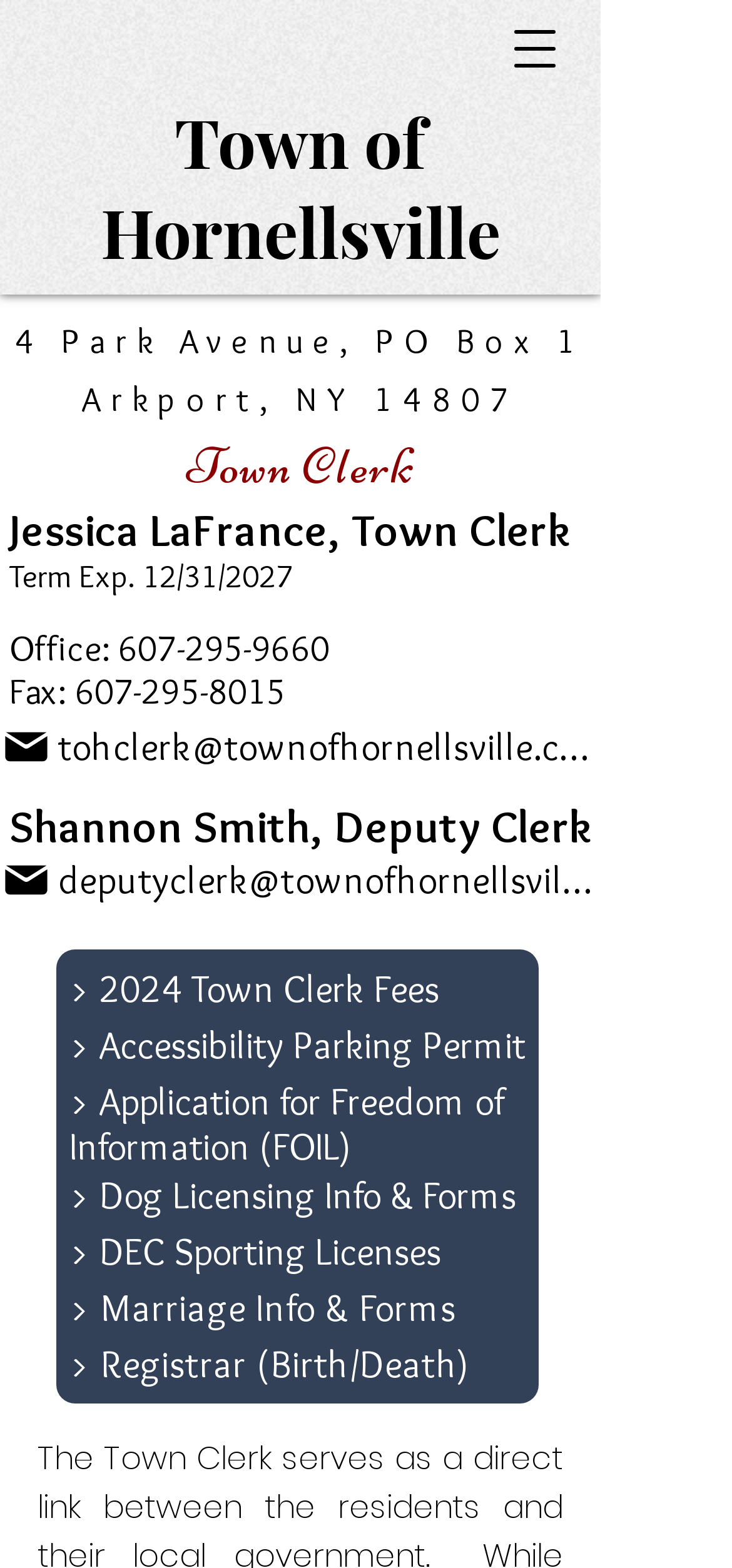Find the bounding box coordinates for the HTML element specified by: "tohclerk@townofhornellsville.com".

[0.0, 0.451, 0.821, 0.502]